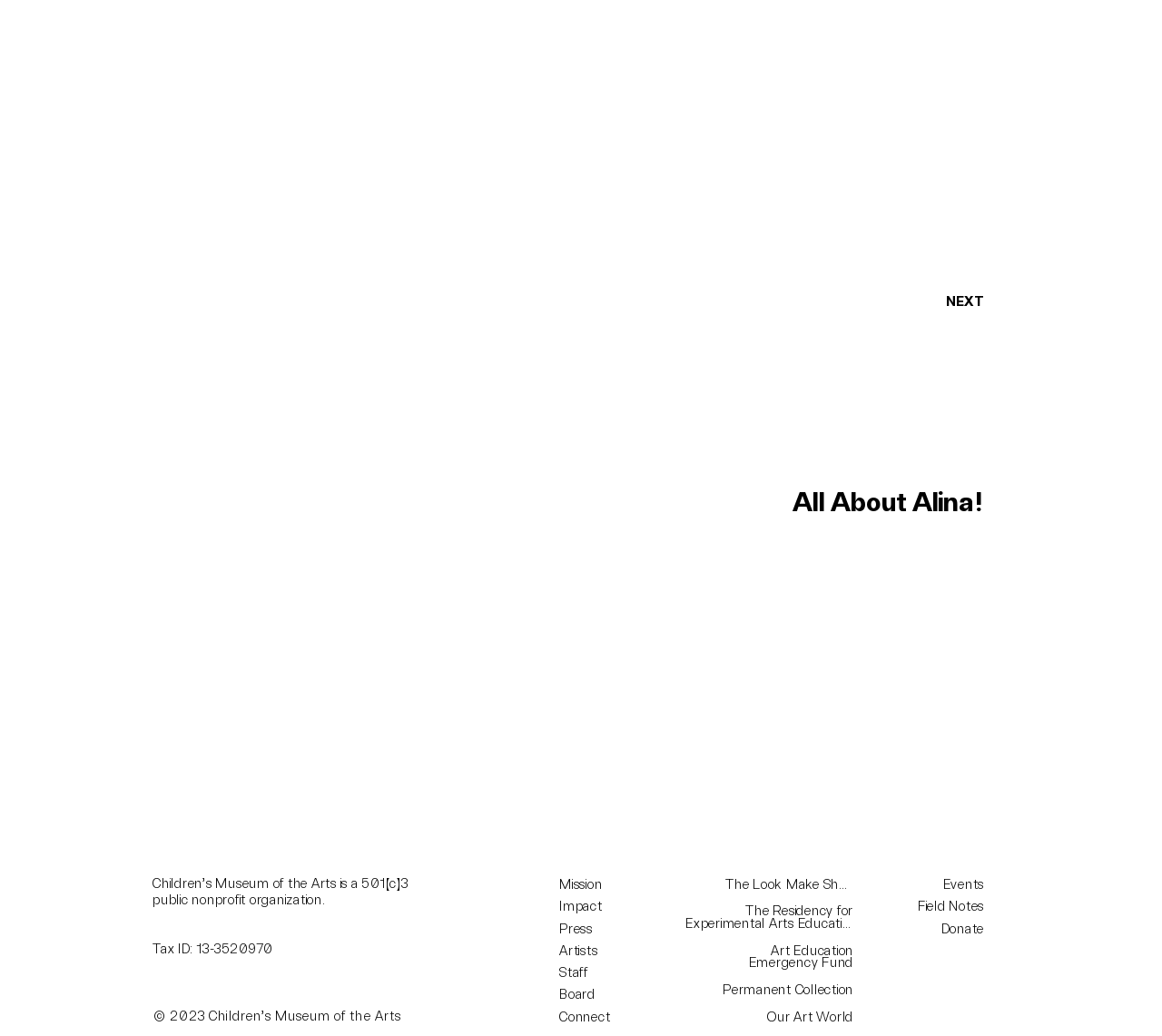Locate the bounding box coordinates of the element to click to perform the following action: 'read about the organization's mission'. The coordinates should be given as four float values between 0 and 1, in the form of [left, top, right, bottom].

[0.481, 0.846, 0.54, 0.863]